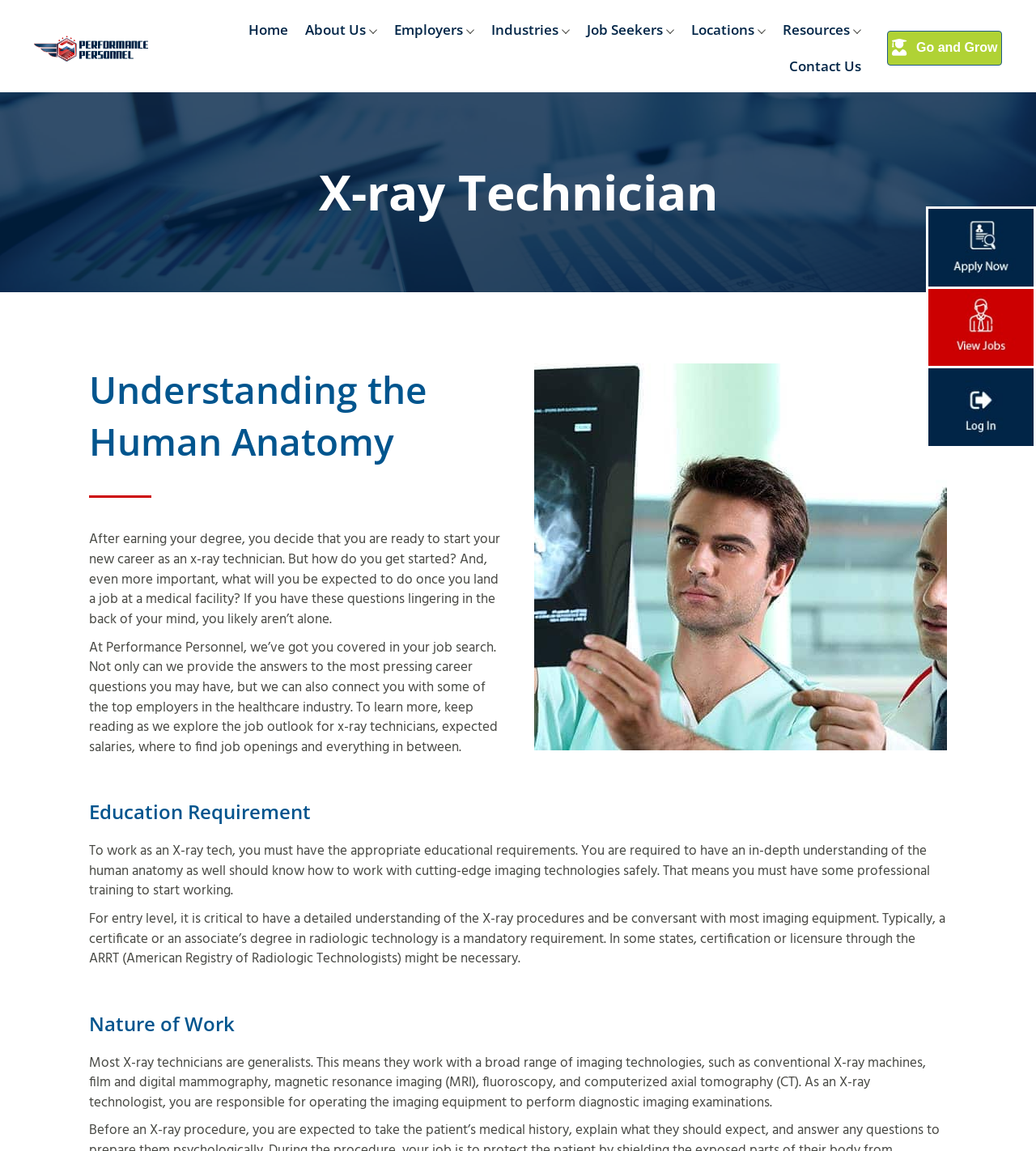Specify the bounding box coordinates of the area to click in order to follow the given instruction: "Apply Now."

[0.894, 0.179, 1.0, 0.251]